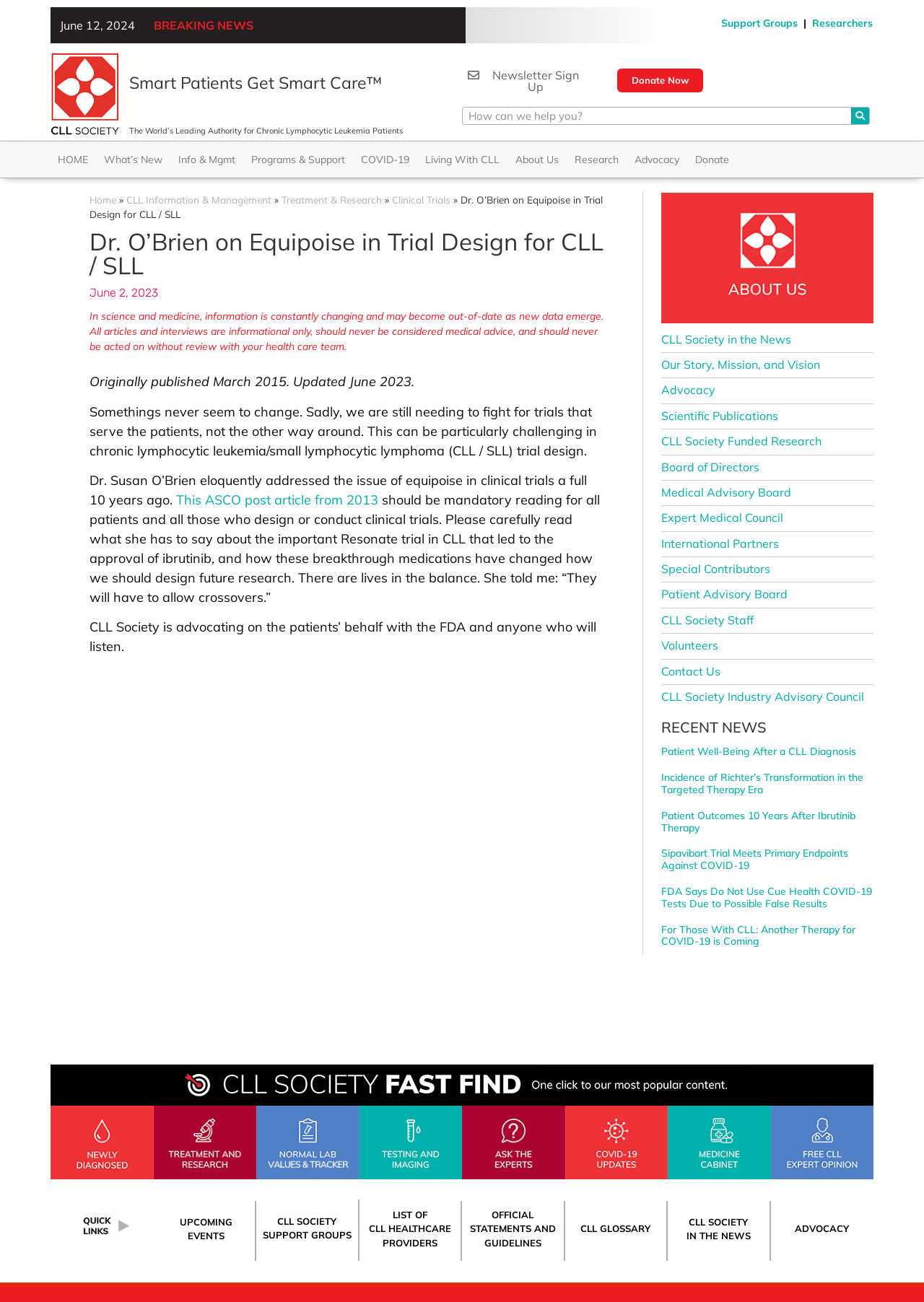What is the topic of the article?
Please describe in detail the information shown in the image to answer the question.

I determined the topic of the article by reading the heading 'Dr. O’Brien on Equipoise in Trial Design for CLL / SLL' which is a heading element with bounding box coordinates [0.097, 0.176, 0.656, 0.213]. This suggests that the article is about equipoise in clinical trials specifically for CLL/SLL.